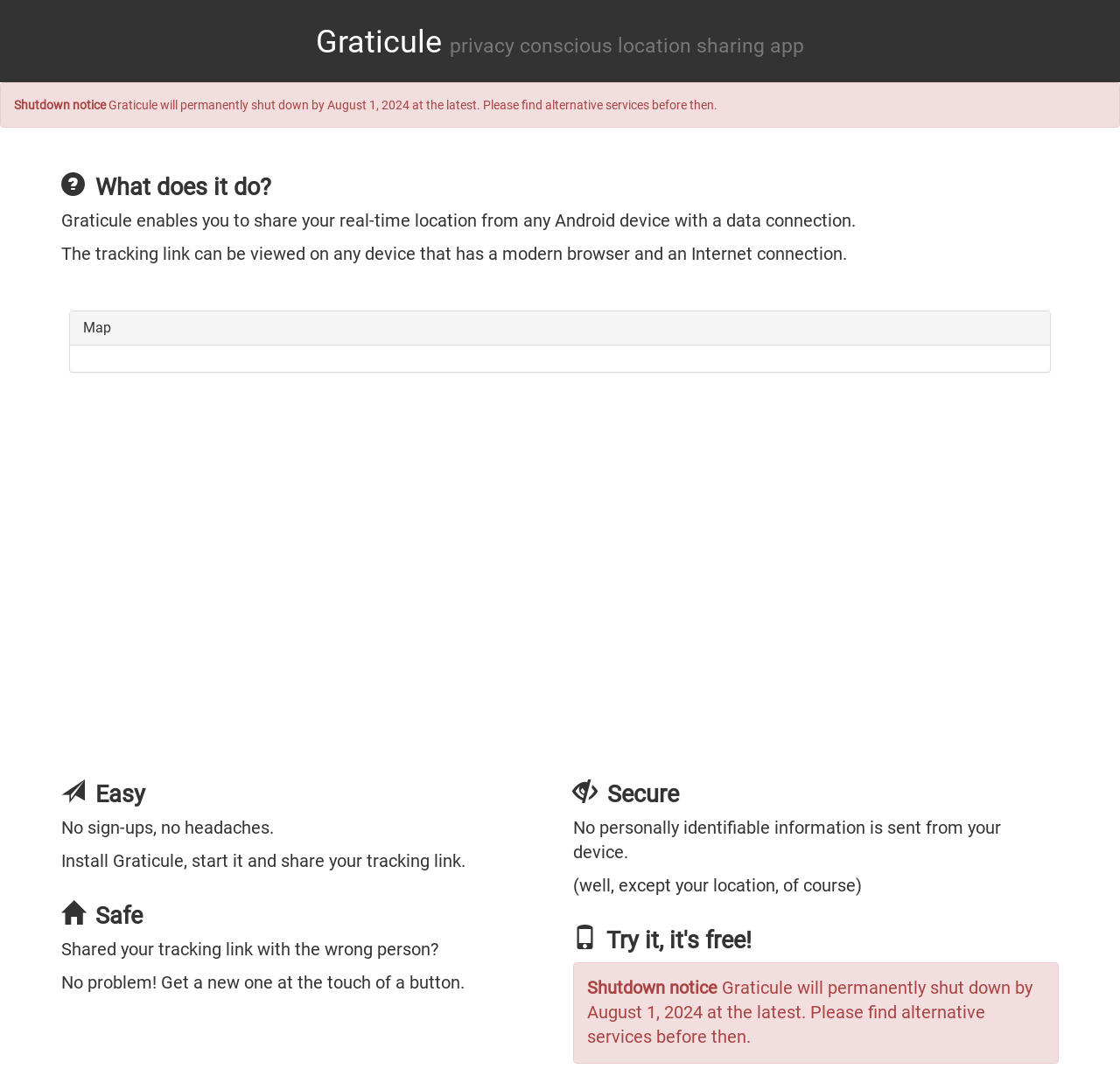Identify and provide the title of the webpage.

Graticule privacy conscious location sharing app